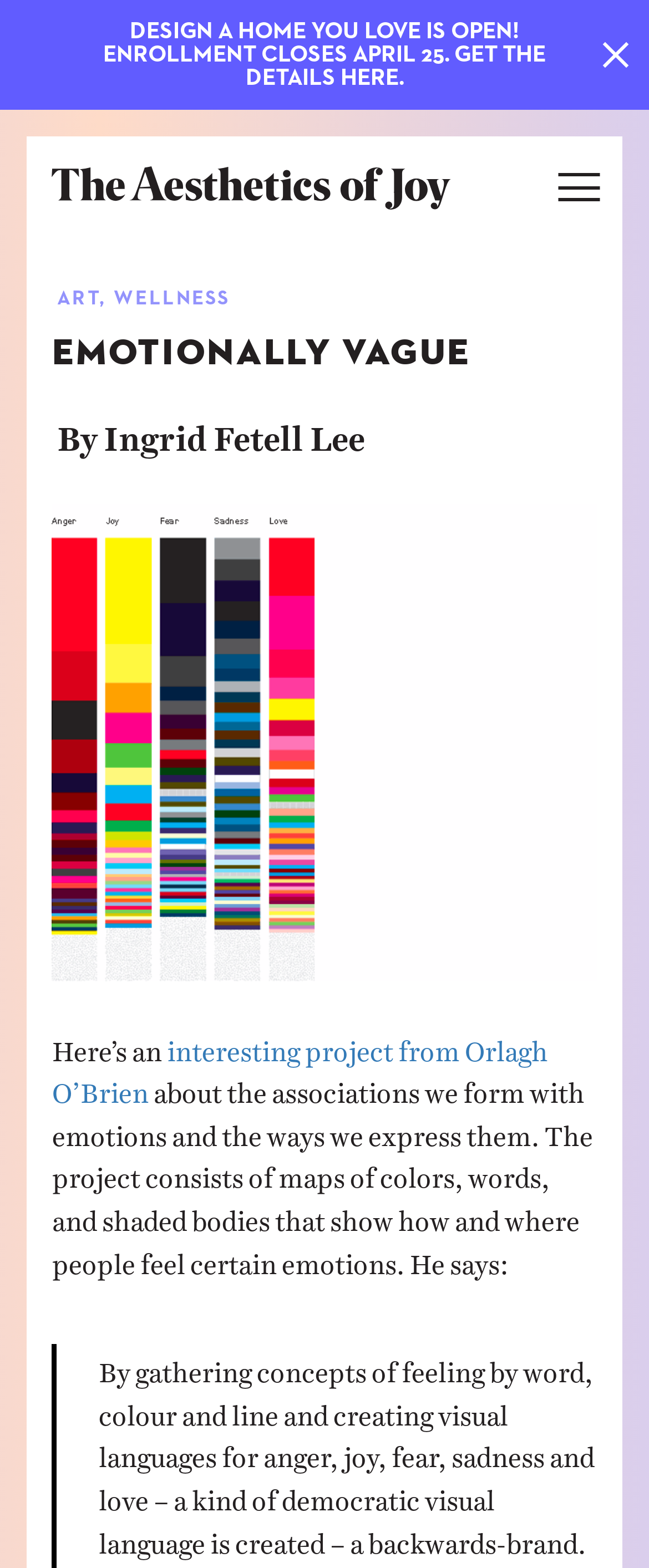Indicate the bounding box coordinates of the element that must be clicked to execute the instruction: "View 'Practical Herb Cards 2'". The coordinates should be given as four float numbers between 0 and 1, i.e., [left, top, right, bottom].

None